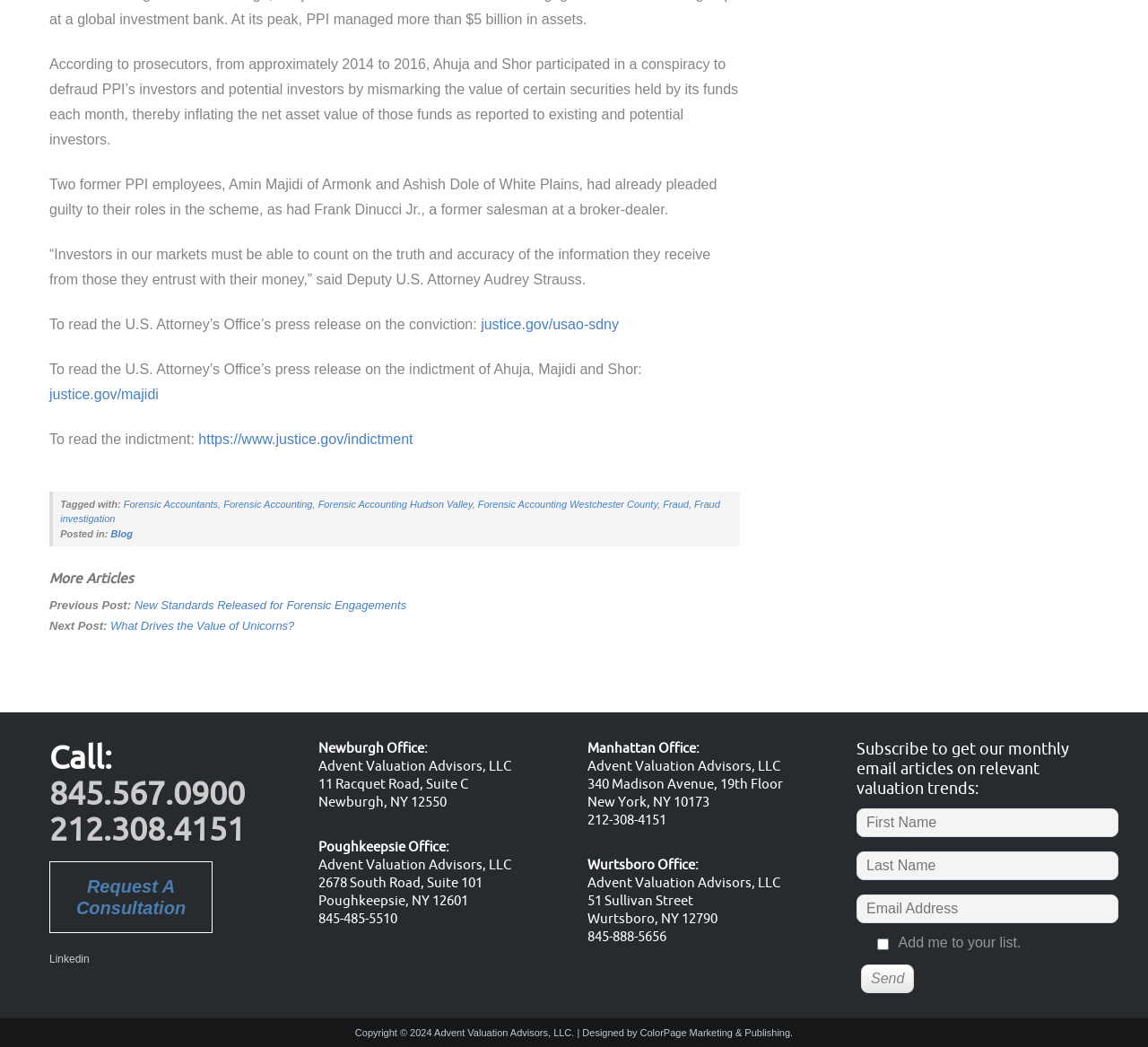Using the details from the image, please elaborate on the following question: What is the role of Audrey Strauss?

According to the text, Audrey Strauss is the Deputy U.S. Attorney who said that 'Investors in our markets must be able to count on the truth and accuracy of the information they receive from those they entrust with their money'.